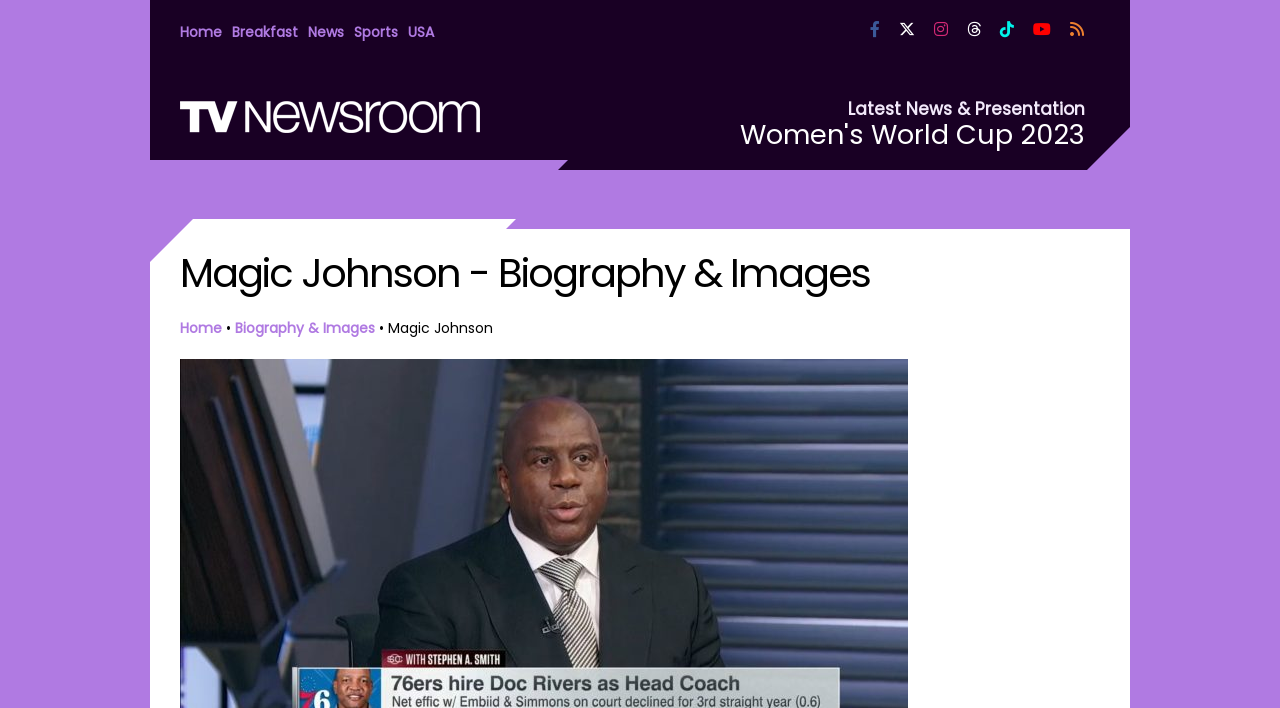Generate a comprehensive description of the contents of the webpage.

The webpage is about Earvin "Magic" Johnson Jr, an American retired professional basketball player. At the top, there are six navigation links: "Home", "Breakfast", "News", "Sports", and "USA", aligned horizontally and evenly spaced. To the right of these links, there are six social media icons represented by Unicode characters.

Below the navigation links, there is a prominent link to "TV Newsroom" with an accompanying image on the left. The image is slightly larger than the link text. 

On the right side of the page, there is a section with the title "Latest News & Presentation". Below this title, there is a link to "Women's World Cup 2023".

The main content of the page is a biography section about Magic Johnson, with a heading that reads "Magic Johnson - Biography & Images". This section is divided into three parts: a "Home" link, a bullet point, and a "Biography & Images" link. To the right of these links, there is a static text "Magic Johnson".